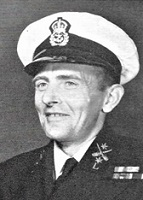Answer in one word or a short phrase: 
What does the uniform signify?

A position of authority